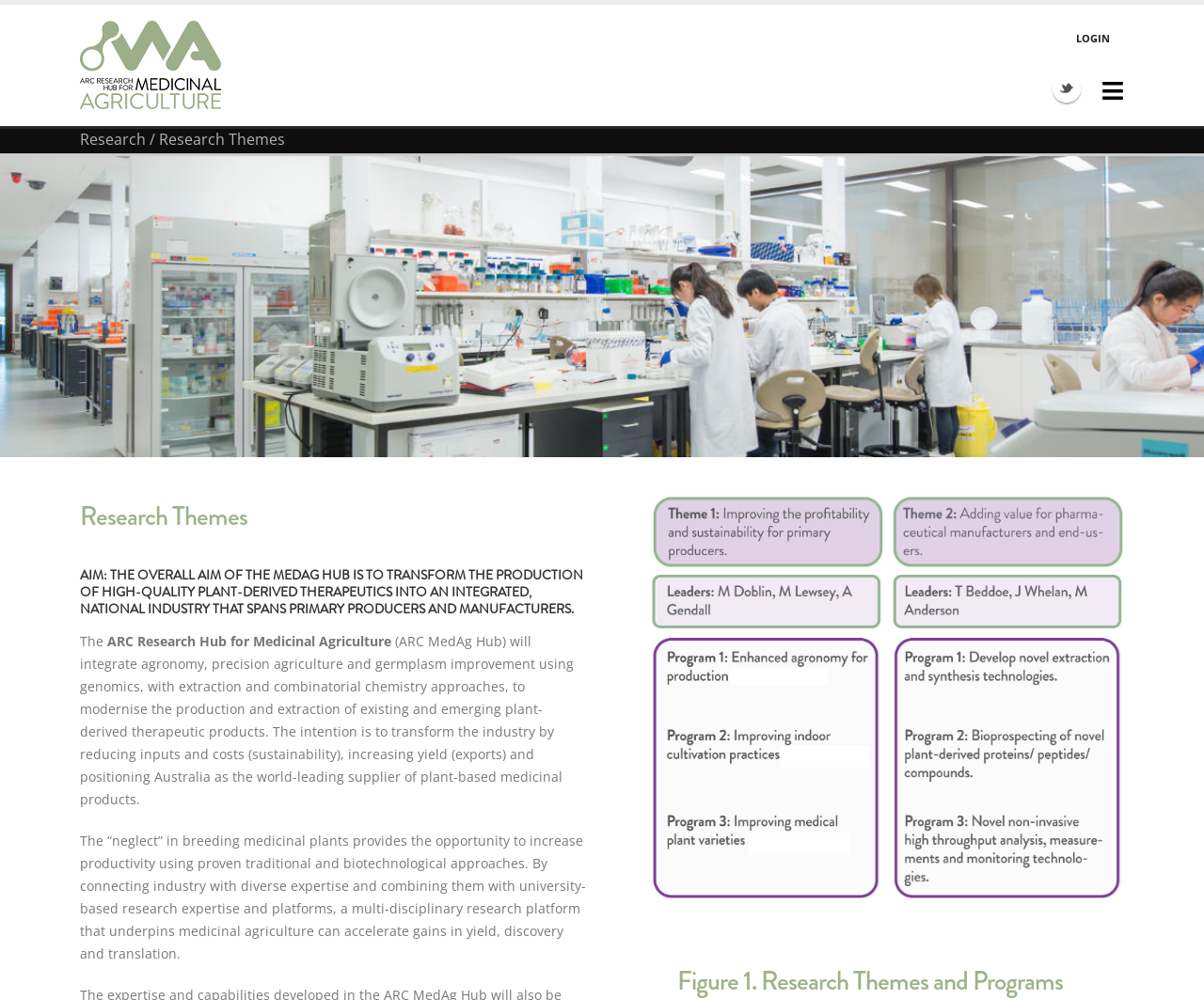What is the name of the research hub?
Using the screenshot, give a one-word or short phrase answer.

ARC MedAg Hub